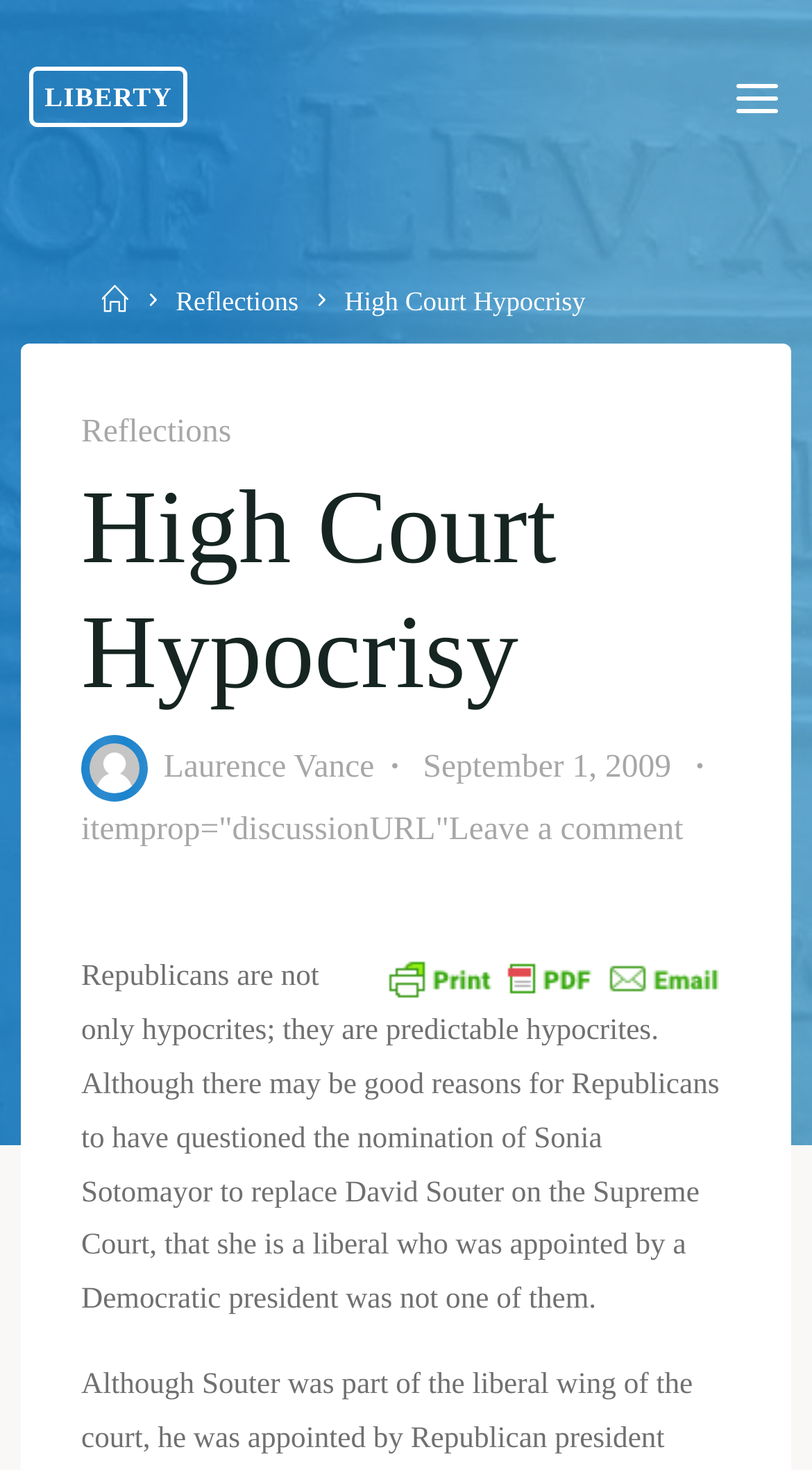Please predict the bounding box coordinates of the element's region where a click is necessary to complete the following instruction: "Go to Home". The coordinates should be represented by four float numbers between 0 and 1, i.e., [left, top, right, bottom].

[0.125, 0.195, 0.168, 0.216]